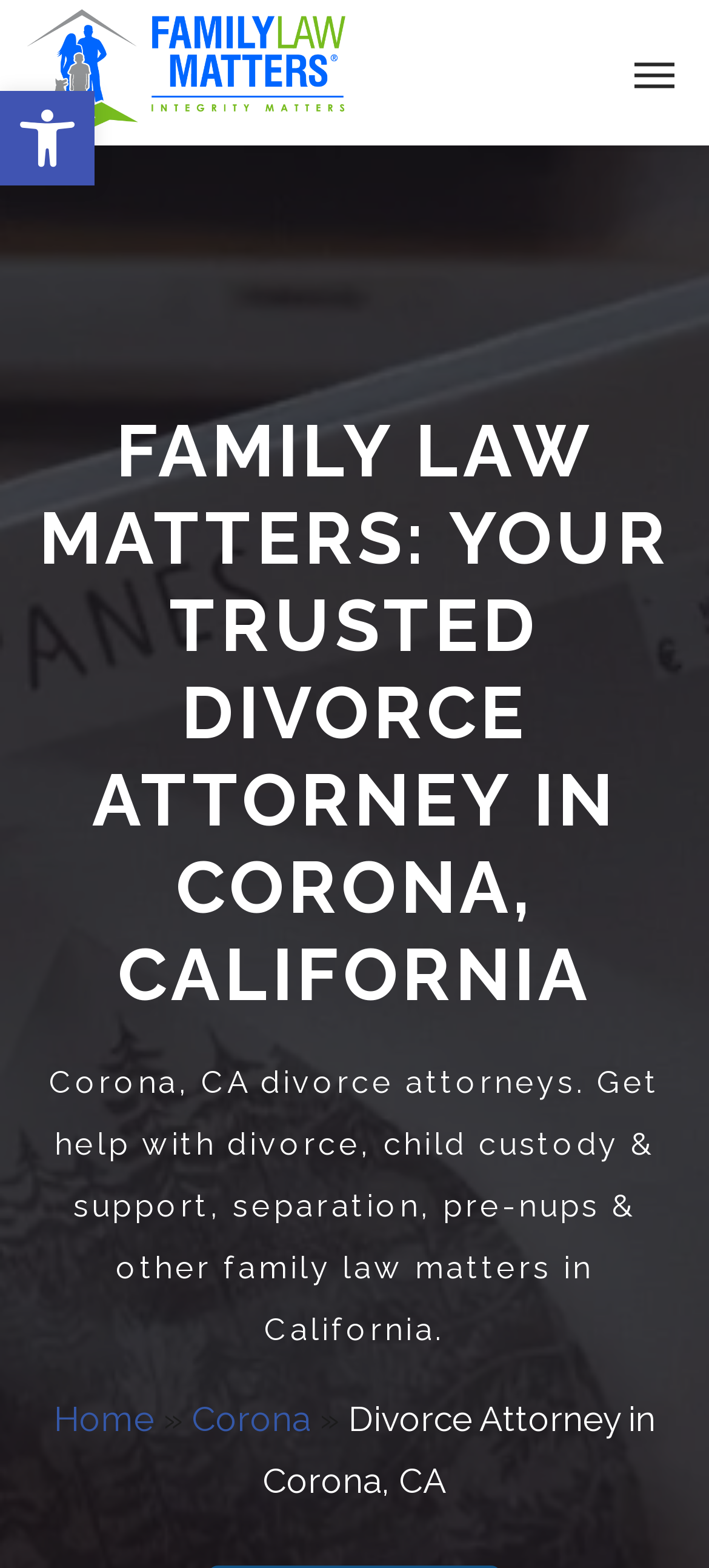Based on the image, provide a detailed and complete answer to the question: 
What city is the attorney located in?

The link 'Corona' and the static text 'Corona, CA divorce attorneys' both indicate that the attorney is located in Corona, California.